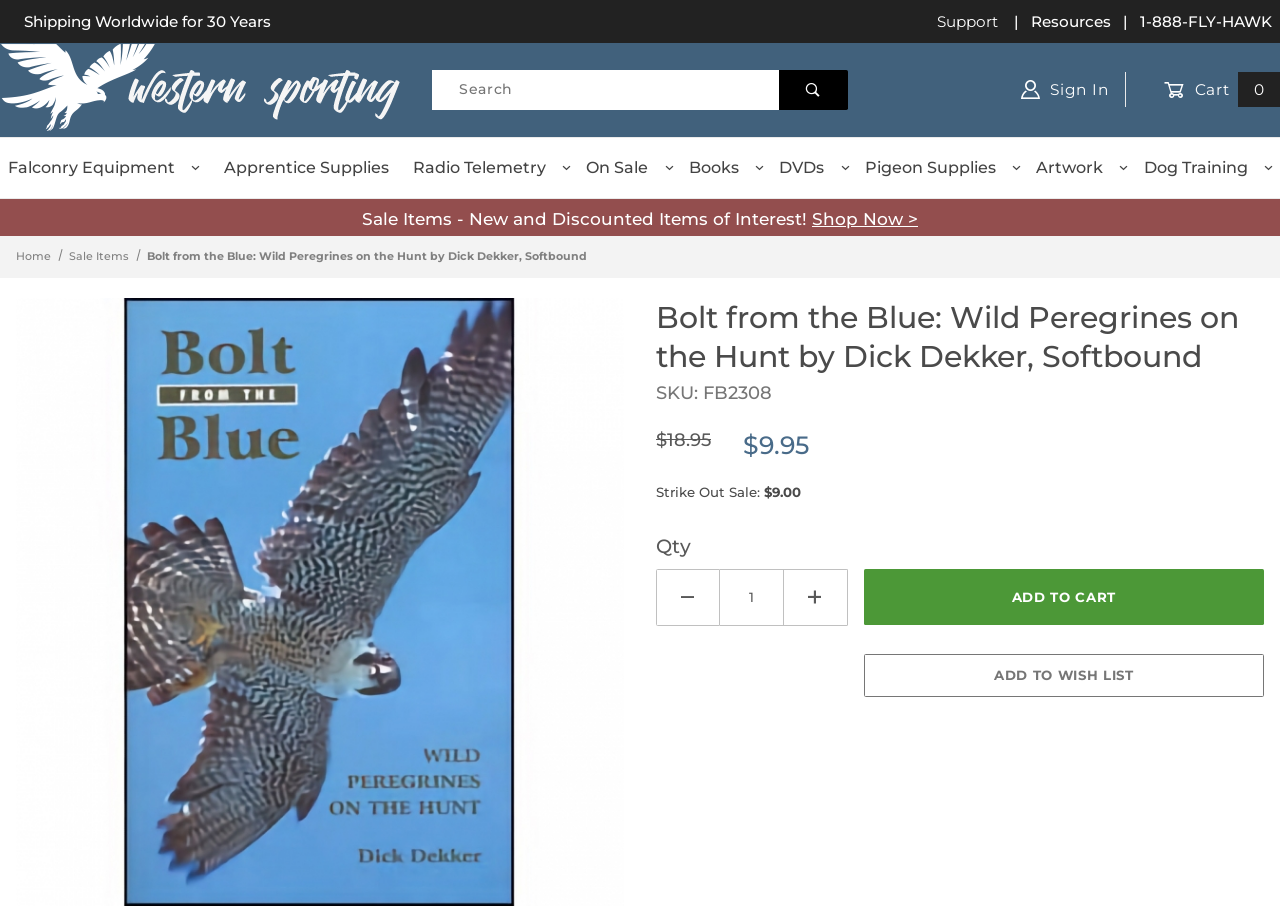Please identify the bounding box coordinates of the element I should click to complete this instruction: 'Open larger product images'. The coordinates should be given as four float numbers between 0 and 1, like this: [left, top, right, bottom].

[0.012, 0.657, 0.488, 0.677]